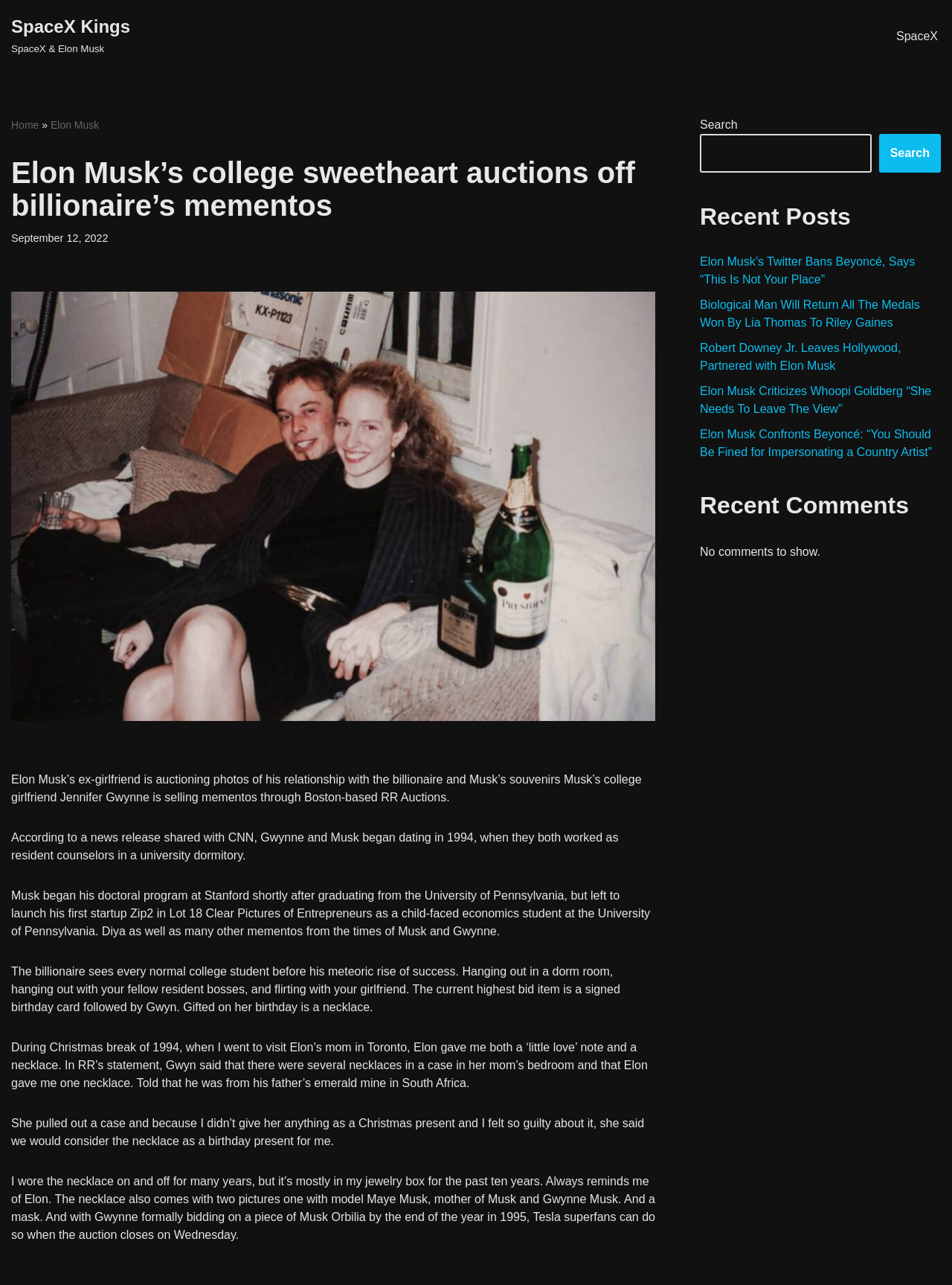Identify the bounding box coordinates of the specific part of the webpage to click to complete this instruction: "Click on 'Elon Musk’s Twitter Bans Beyoncé, Says “This Is Not Your Place”' link".

[0.735, 0.199, 0.961, 0.222]